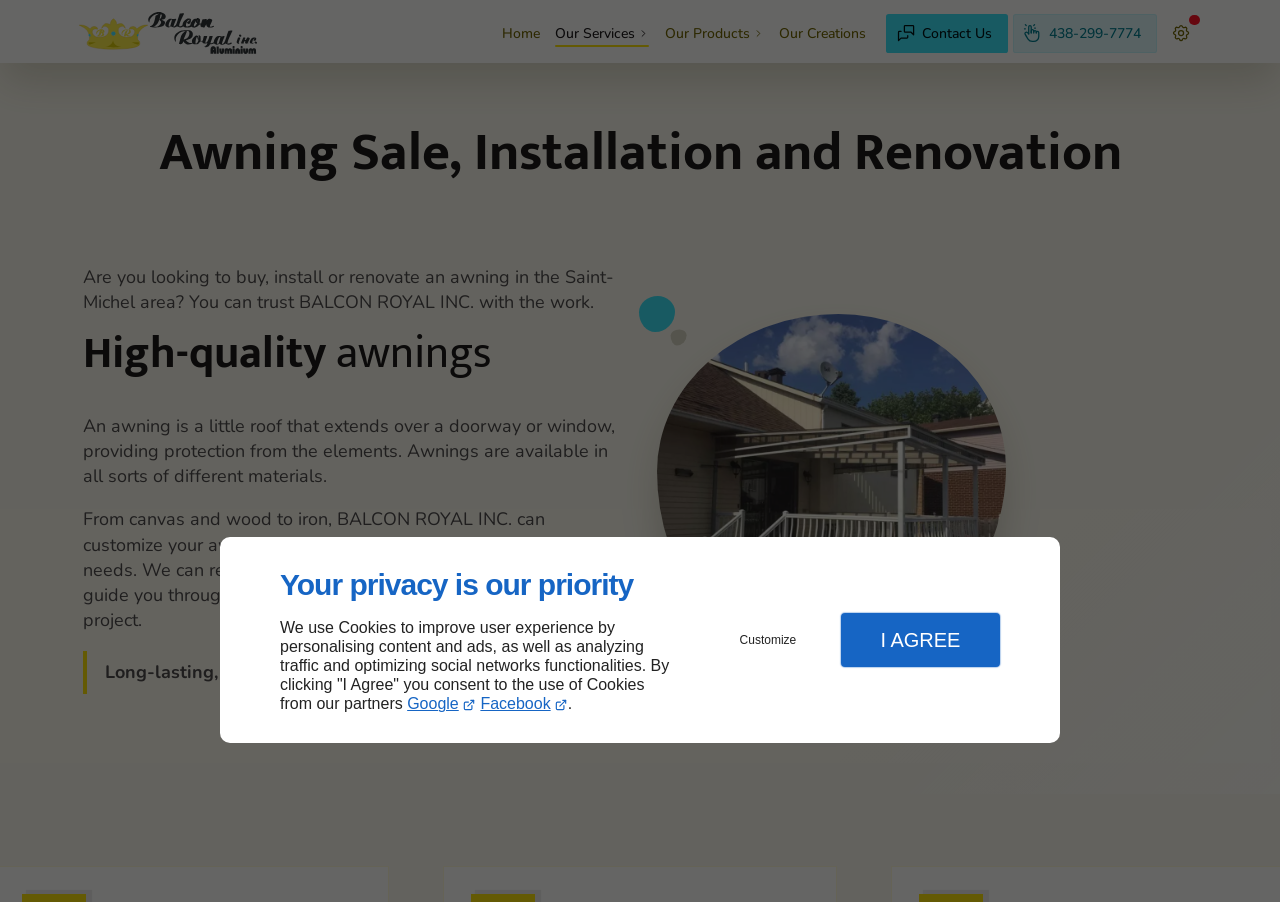What services does the company offer?
Please look at the screenshot and answer using one word or phrase.

Awning sale, installation, and renovation